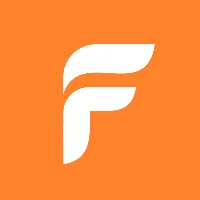Provide a one-word or brief phrase answer to the question:
What shape is the stylized letter 'F' designed with?

flowing curves